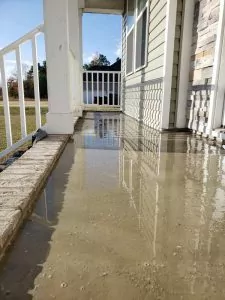What is the purpose of the restored porch?
Identify the answer in the screenshot and reply with a single word or phrase.

To refresh curb appeal